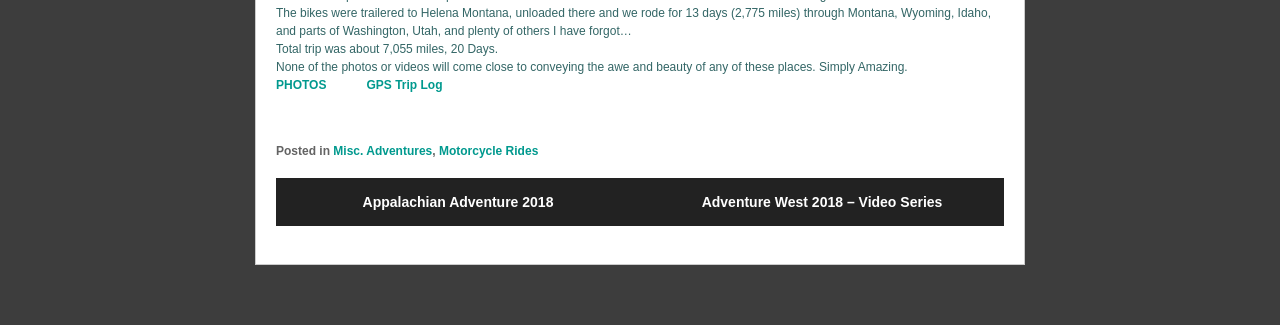What is the category of the post?
Refer to the image and provide a one-word or short phrase answer.

Misc. Adventures, Motorcycle Rides